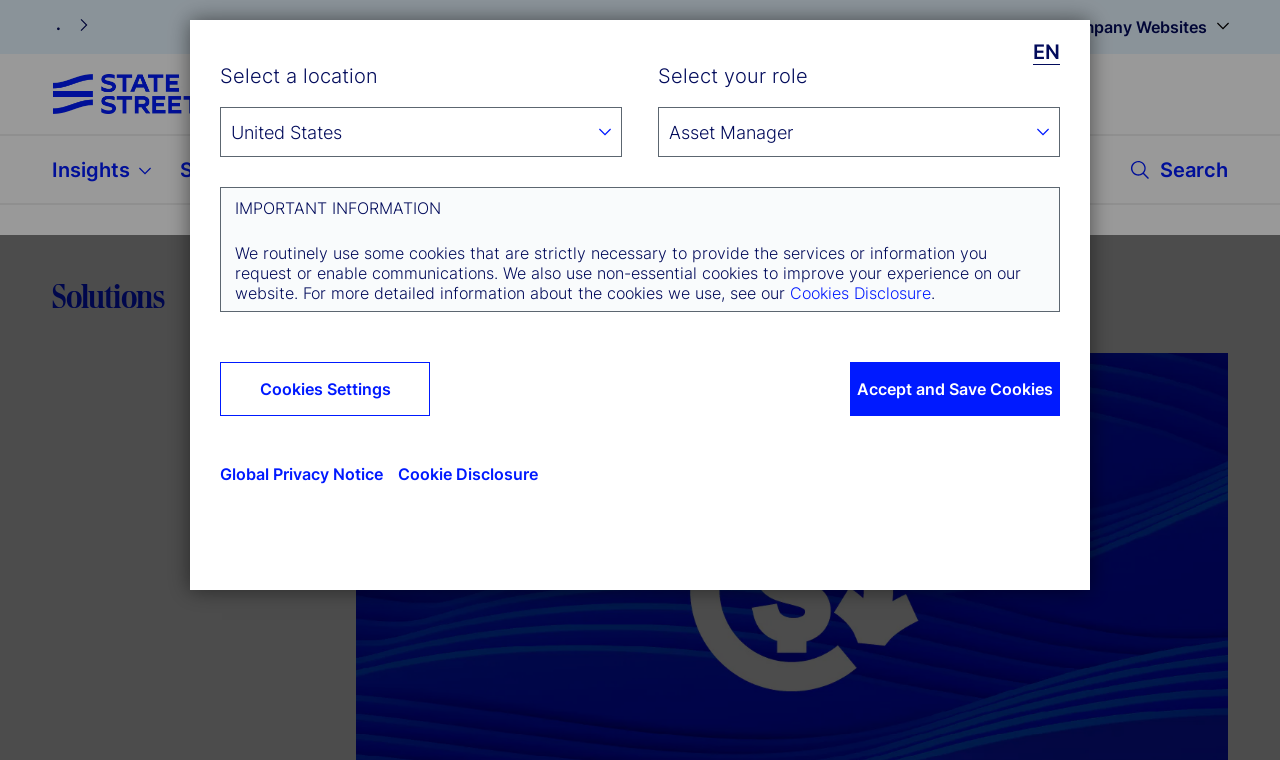Please identify the bounding box coordinates of the region to click in order to complete the given instruction: "Go to the 'Insights' page". The coordinates should be four float numbers between 0 and 1, i.e., [left, top, right, bottom].

[0.041, 0.207, 0.121, 0.239]